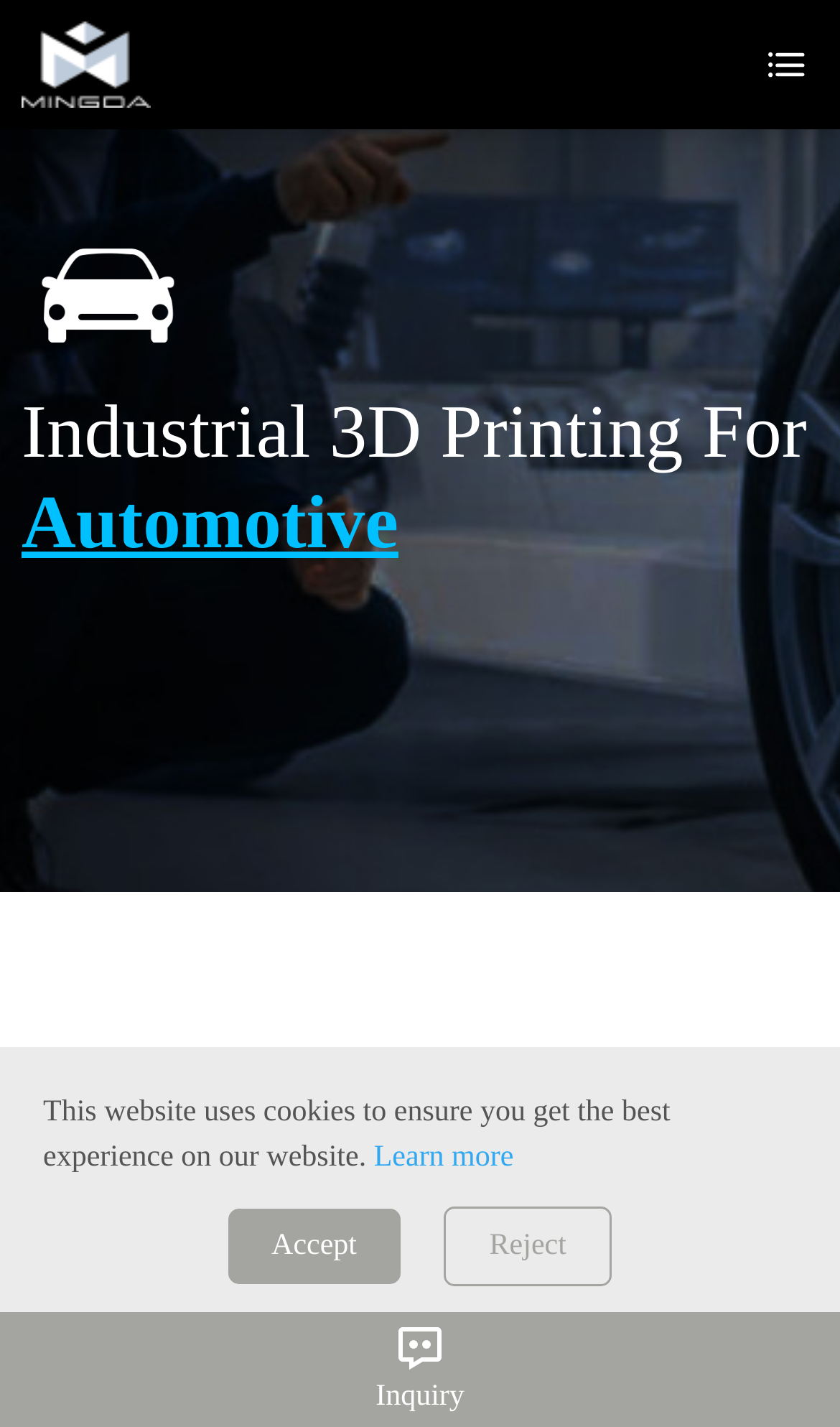Please provide a brief answer to the following inquiry using a single word or phrase:
What is the purpose of the image at the top-right corner?

Decoration